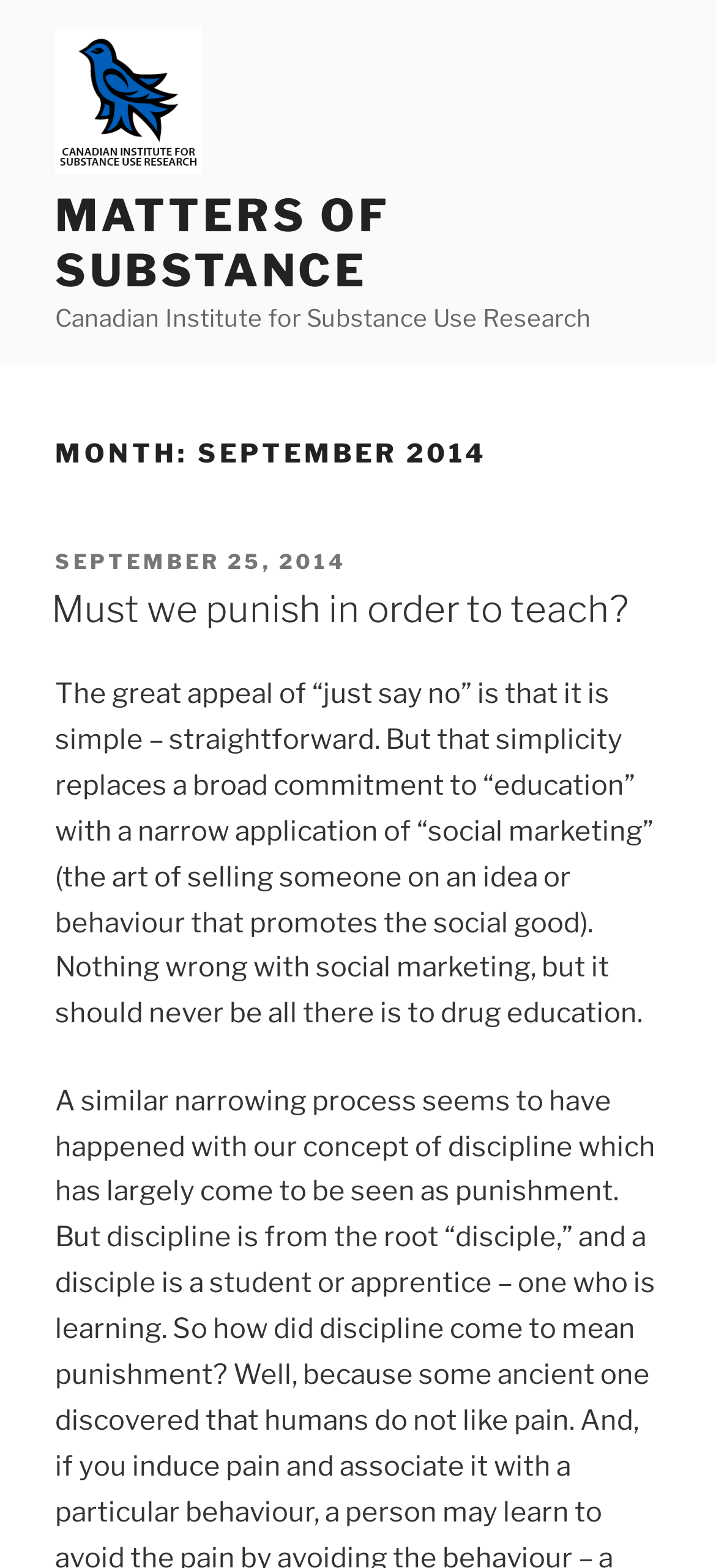Given the description of a UI element: "parent_node: MATTERS OF SUBSTANCE", identify the bounding box coordinates of the matching element in the webpage screenshot.

[0.077, 0.018, 0.321, 0.12]